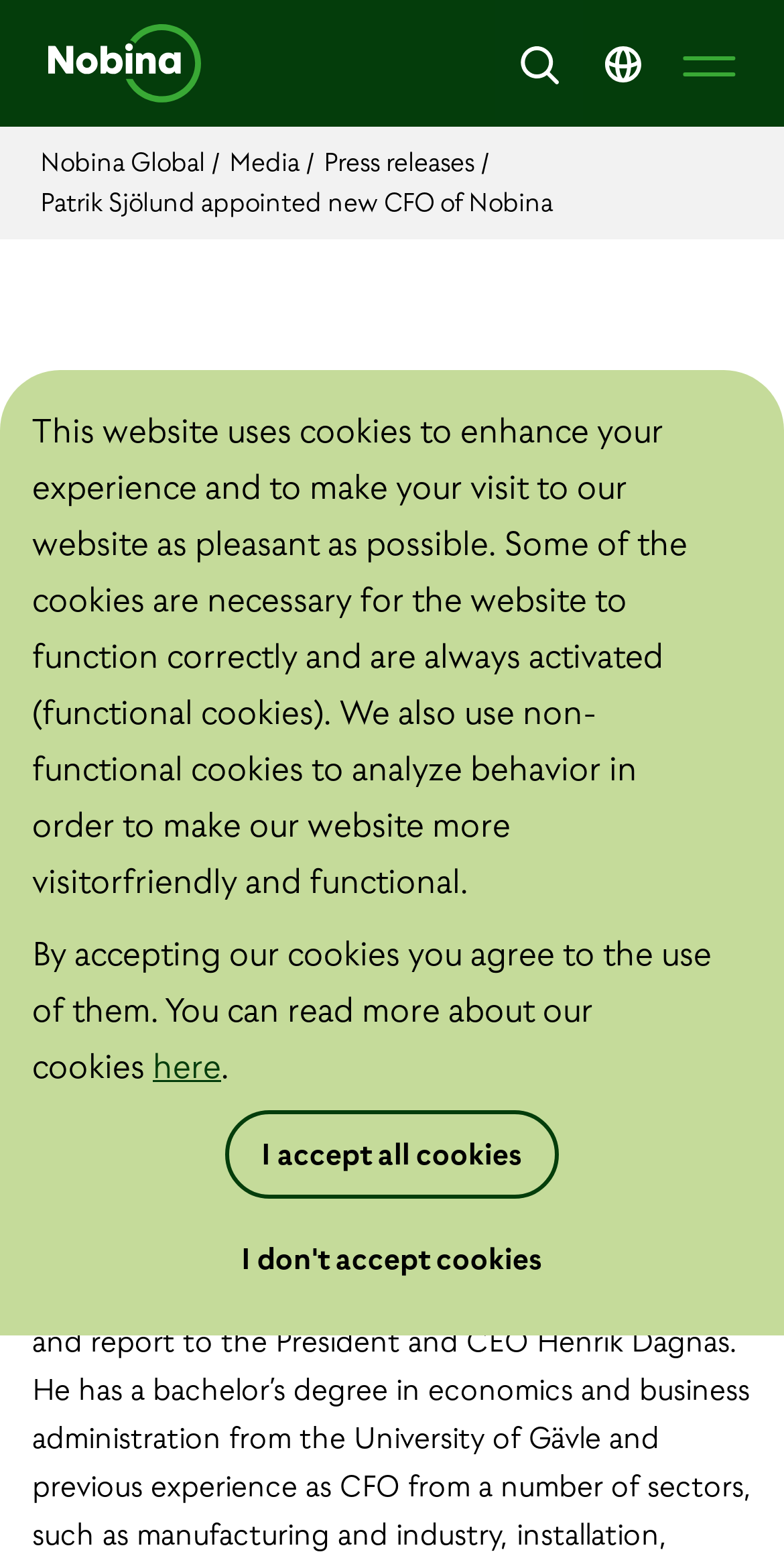Please locate the bounding box coordinates of the element that needs to be clicked to achieve the following instruction: "Read the press release". The coordinates should be four float numbers between 0 and 1, i.e., [left, top, right, bottom].

[0.413, 0.093, 0.613, 0.115]